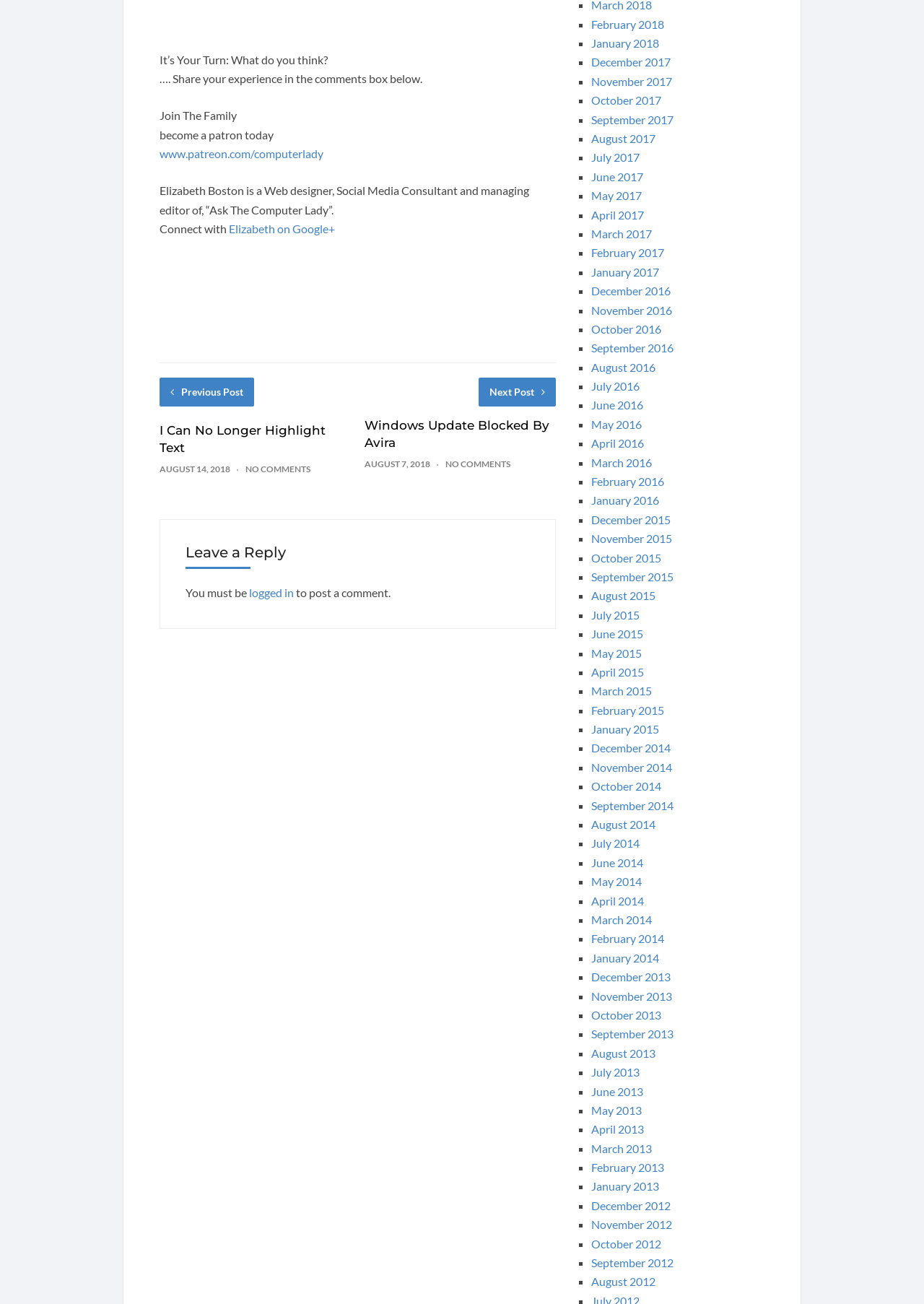How many comments are there on the first post?
Examine the image and give a concise answer in one word or a short phrase.

NO COMMENTS